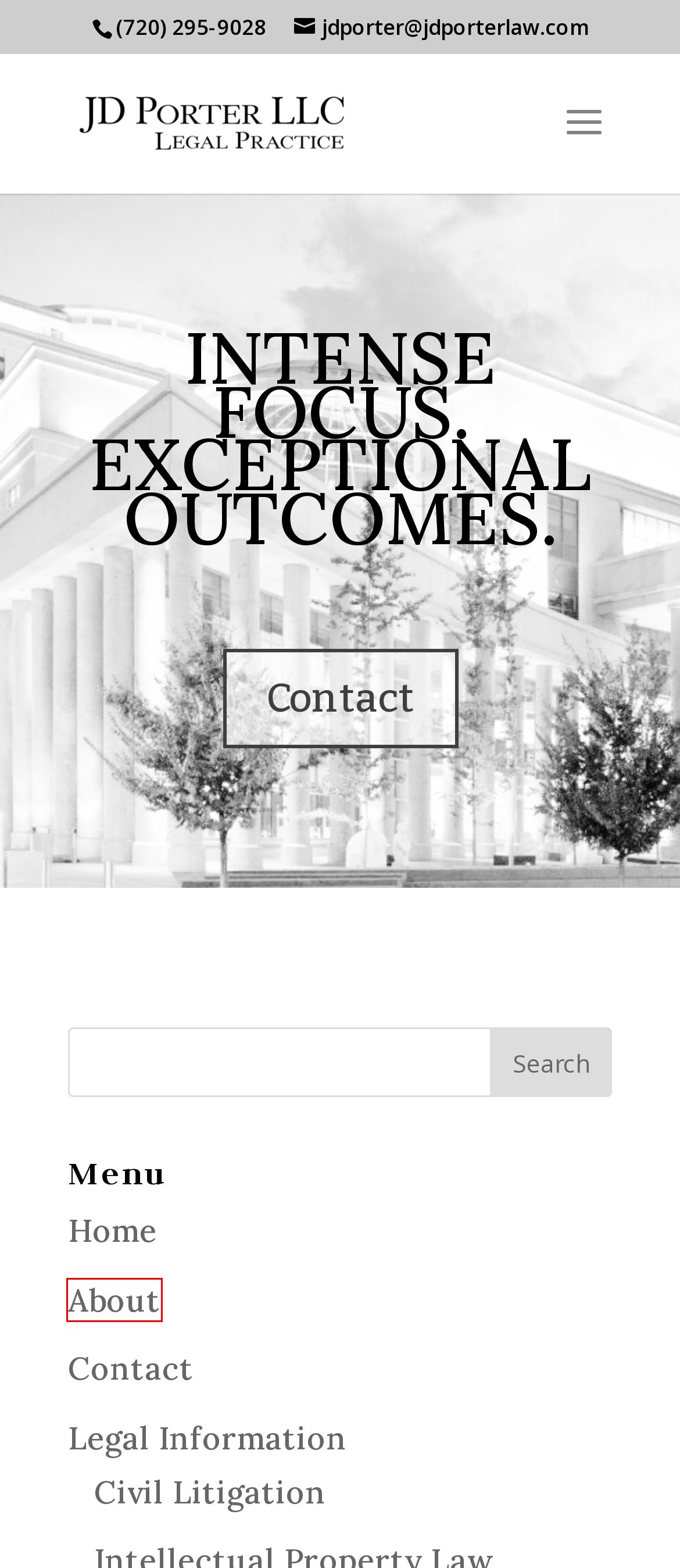Given a screenshot of a webpage with a red bounding box highlighting a UI element, choose the description that best corresponds to the new webpage after clicking the element within the red bounding box. Here are your options:
A. Contact - JD Porter LLC
B. About - JD Porter LLC
C. Intellectual Property Law - JD Porter LLC
D. Colorado and Denver Civil Litigation Attorney - JD Porter LLC
E. Civil Litigation - JD Porter LLC
F. Business Law - JD Porter LLC
G. Criminal Law - JD Porter LLC
H. JD Porter, LLC Legal Practice - JD Porter LLC

B